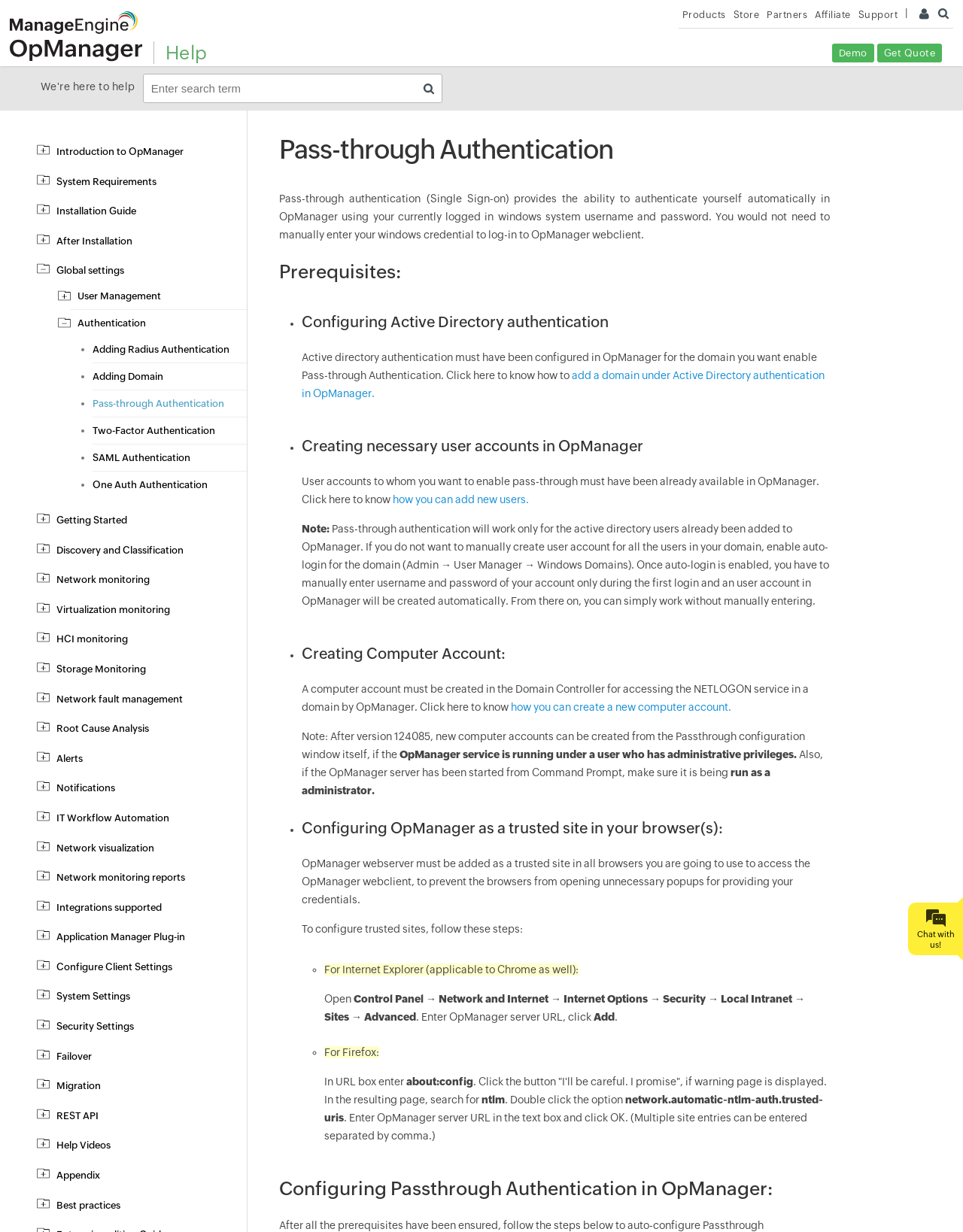Determine the bounding box coordinates for the area you should click to complete the following instruction: "Get a demo".

[0.864, 0.035, 0.908, 0.051]